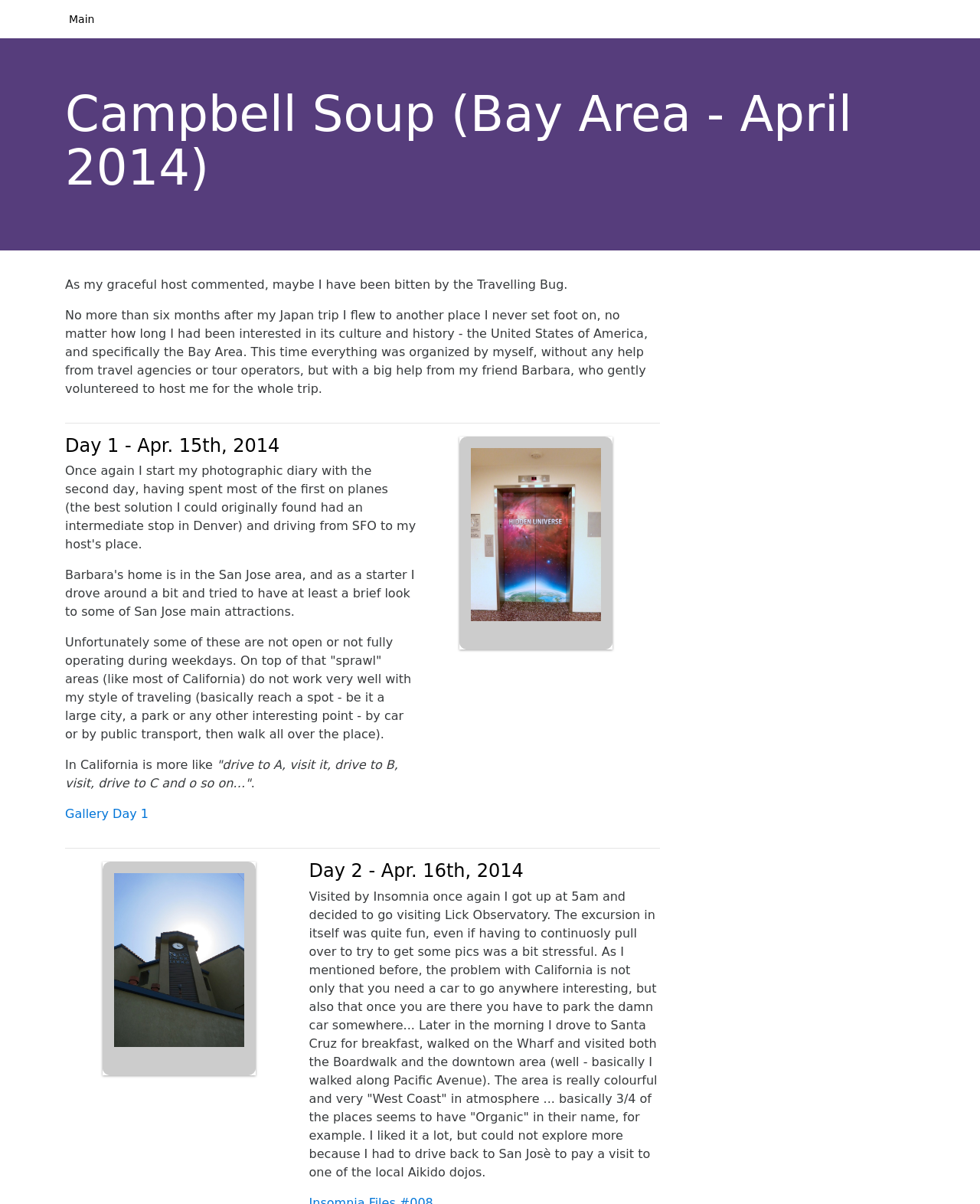Answer the following query concisely with a single word or phrase:
What is the author's activity at 5am on Day 2?

Visiting Lick Observatory